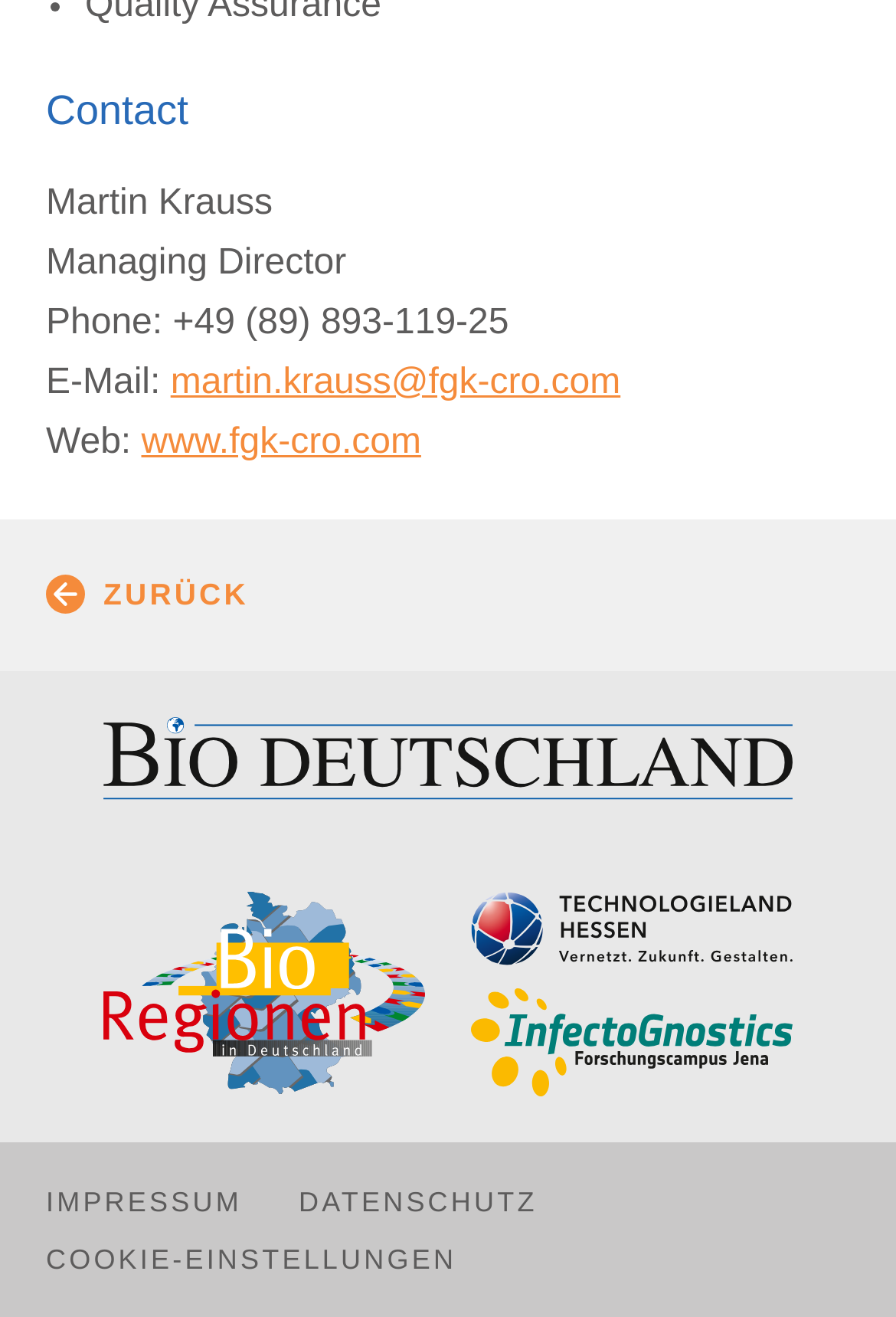Use a single word or phrase to answer this question: 
How many links are there in the webpage?

9